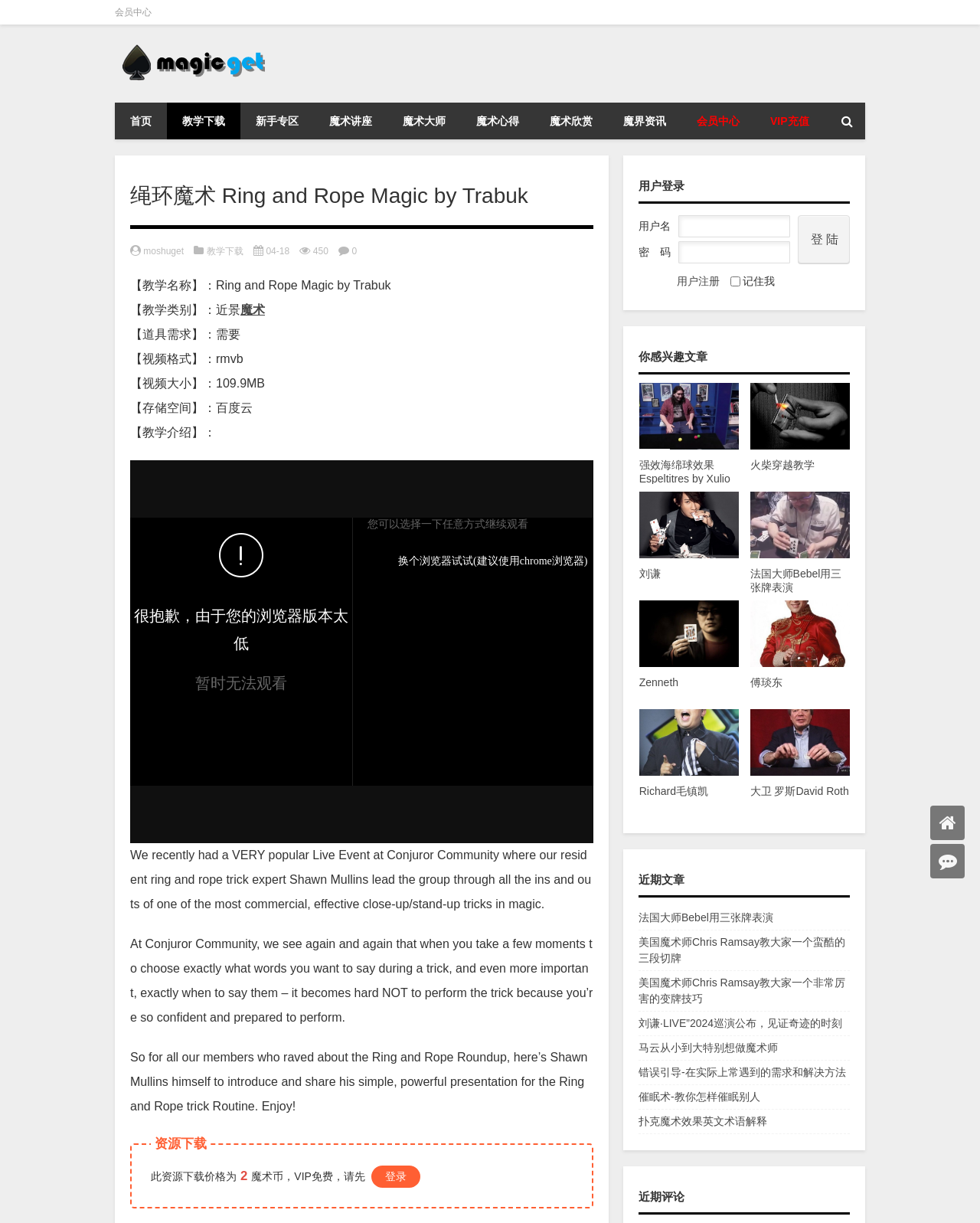Provide the bounding box coordinates for the area that should be clicked to complete the instruction: "download the 'Ring and Rope Magic by Trabuk' resource".

[0.133, 0.927, 0.605, 0.988]